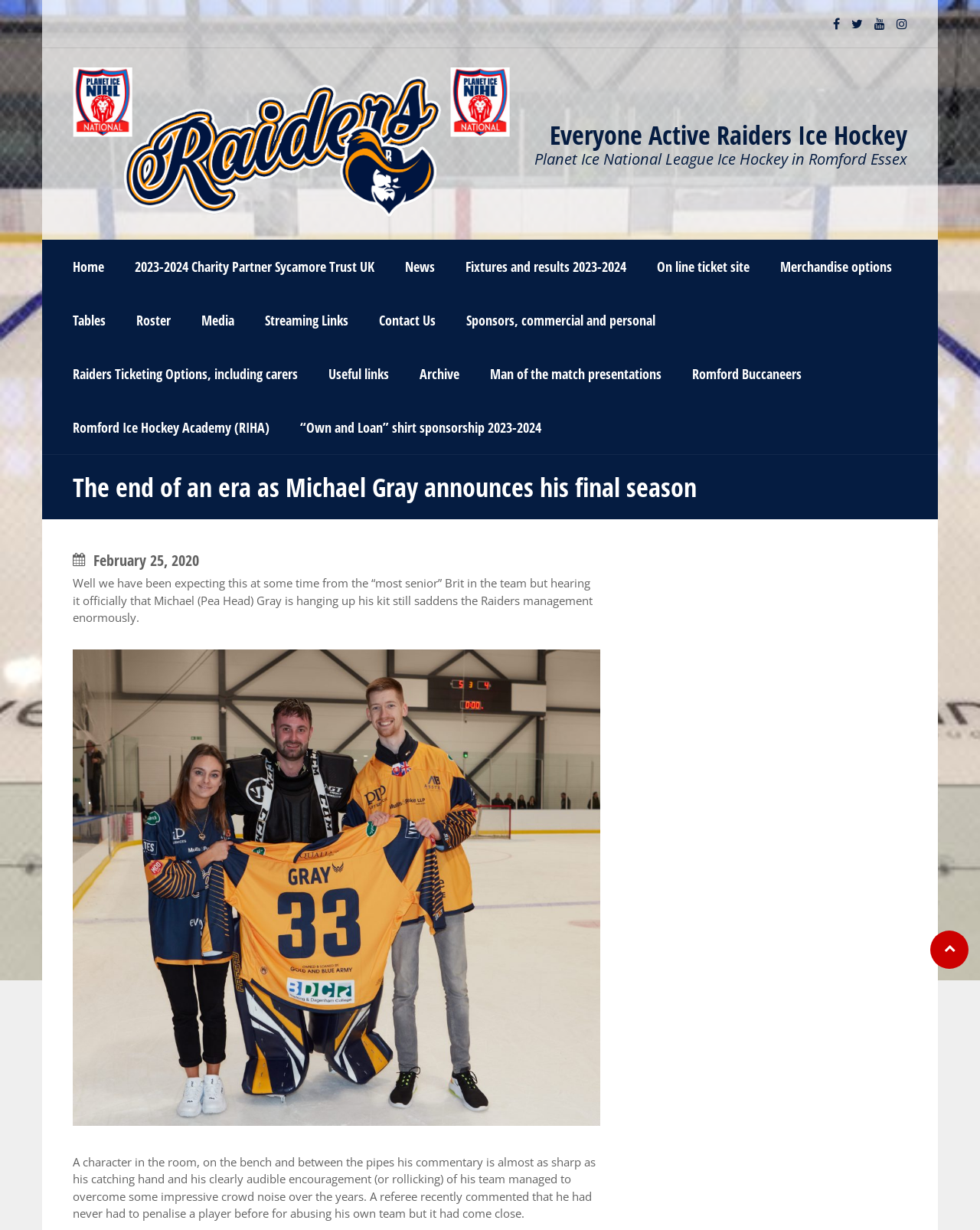Give a detailed explanation of the elements present on the webpage.

The webpage is about the Everyone Active Raiders Ice Hockey team, with a focus on Michael Gray's announcement of his final season. At the top, there is a row of social media links, including Facebook, Twitter, and Instagram, aligned horizontally. Below this, there is a banner with the team's logo and name, "Everyone Active Raiders Ice Hockey", accompanied by a brief description, "Planet Ice National League Ice Hockey in Romford Essex".

The main navigation menu is located below the banner, with links to various sections of the website, including "Home", "News", "Fixtures and results 2023-2024", "On line ticket site", "Merchandise options", and more. These links are arranged horizontally and take up most of the width of the page.

The main content of the page is an article announcing Michael Gray's final season. The article is headed by a title, "The end of an era as Michael Gray announces his final season", and is accompanied by a date, "February 25, 2020". The article itself is divided into three paragraphs, which describe Michael Gray's character and his impact on the team. The text is arranged in a single column, taking up most of the width of the page.

At the bottom of the page, there is a single social media link, a Facebook icon, aligned to the right.